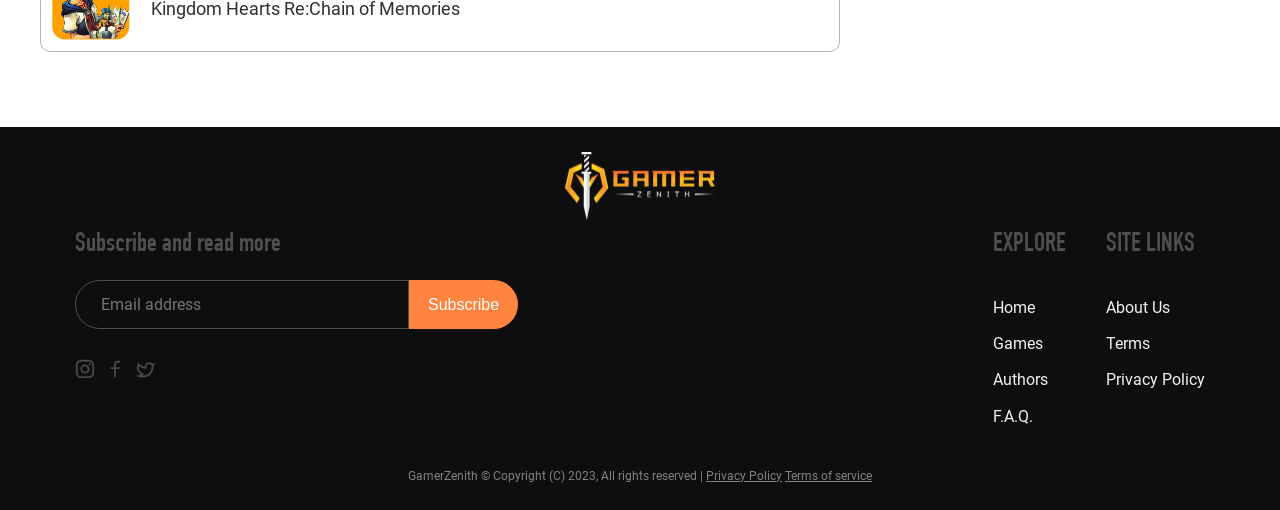Show the bounding box coordinates of the element that should be clicked to complete the task: "Go to the home page".

[0.776, 0.584, 0.809, 0.621]